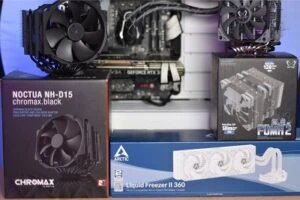Please provide a brief answer to the question using only one word or phrase: 
What type of cooler is the Arctic Liquid Freezer II 360?

liquid cooler